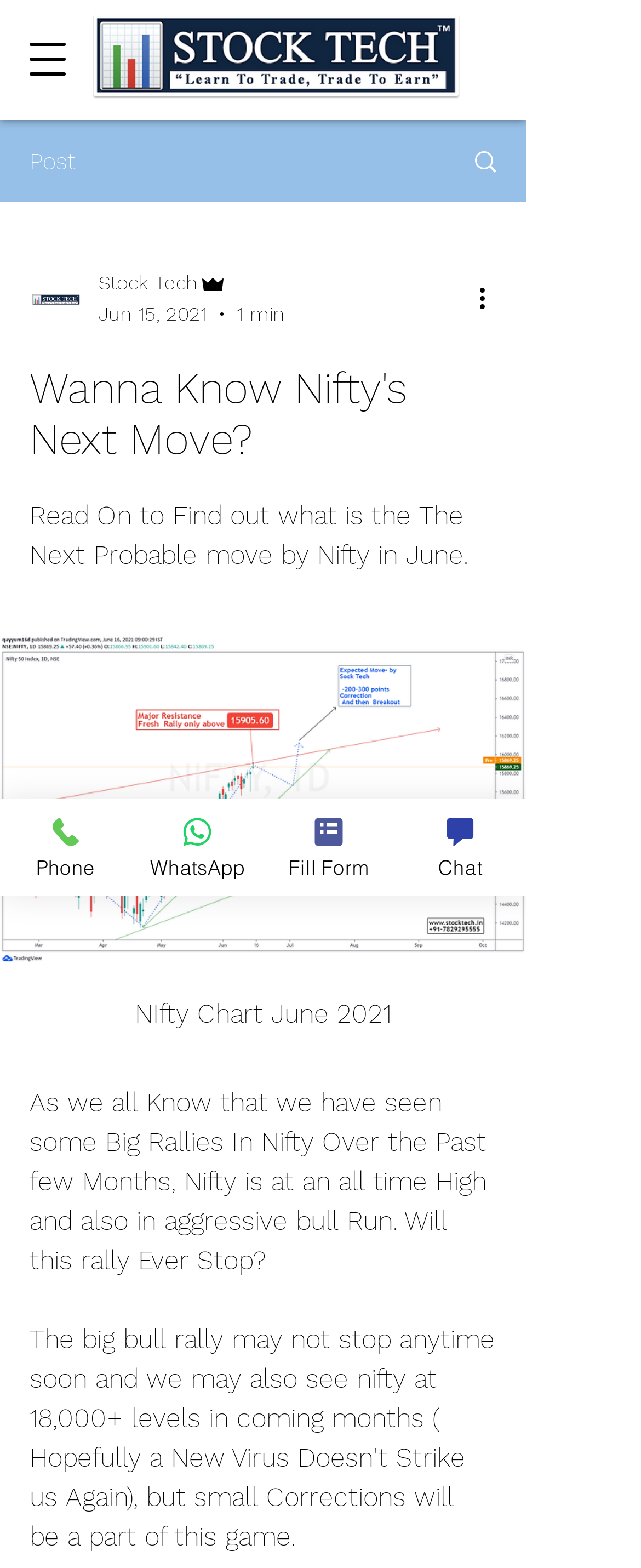What is the format of the chart?
Using the image as a reference, answer the question with a short word or phrase.

Nifty Chart June 2021